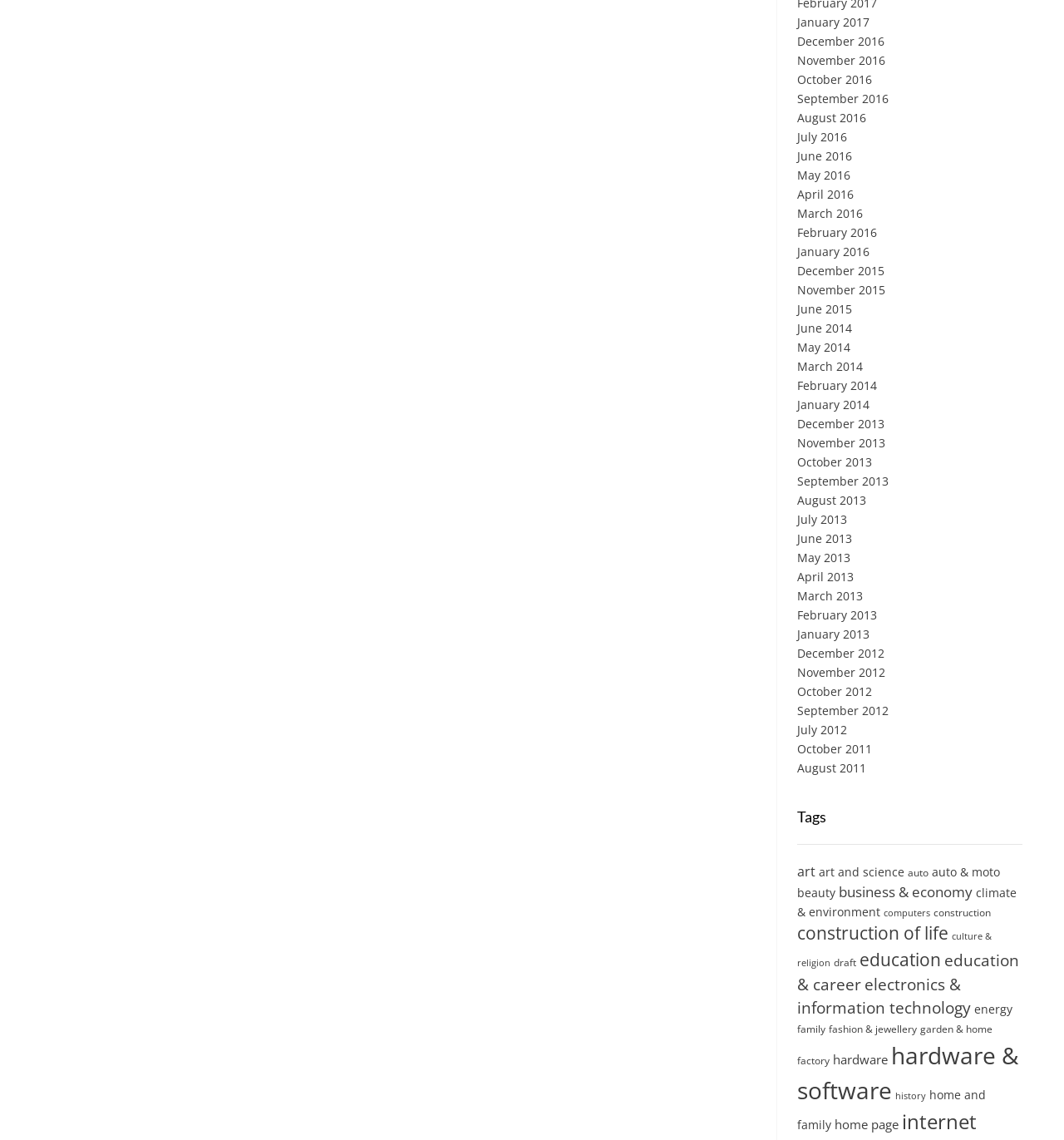Find the bounding box coordinates of the element you need to click on to perform this action: 'Click on January 2017'. The coordinates should be represented by four float values between 0 and 1, in the format [left, top, right, bottom].

[0.749, 0.012, 0.817, 0.026]